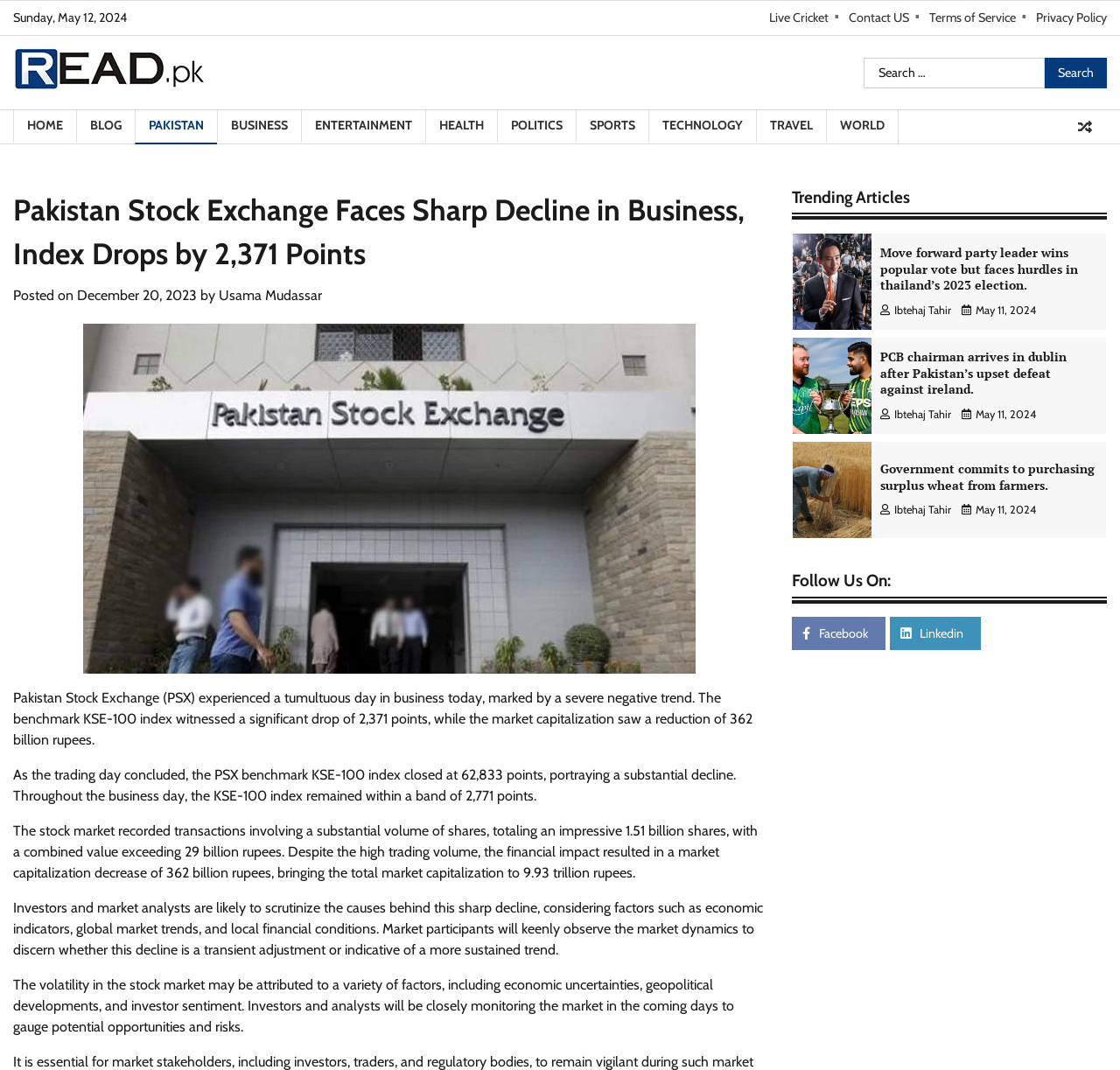Extract the heading text from the webpage.

Pakistan Stock Exchange Faces Sharp Decline in Business, Index Drops by 2,371 Points